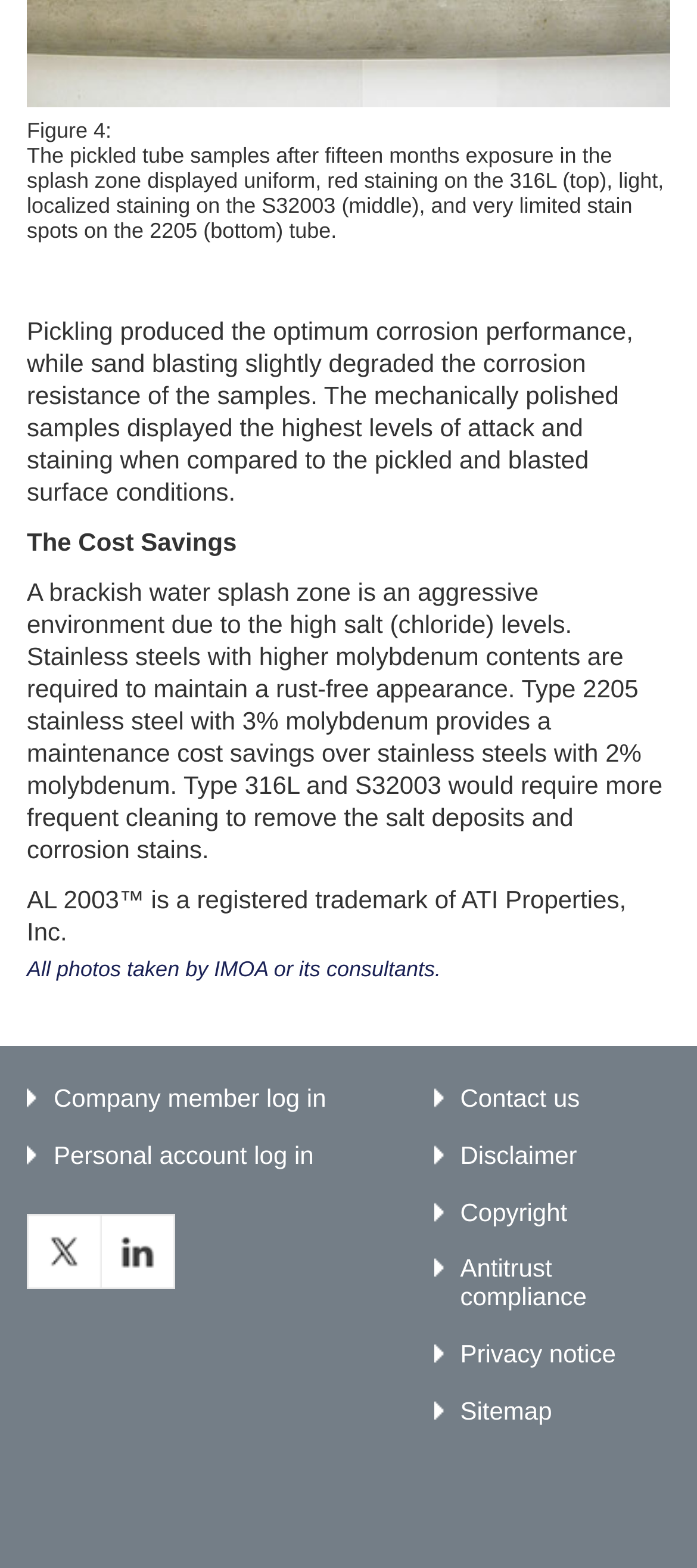What is the benefit of using Type 2205 stainless steel?
Based on the image, answer the question with as much detail as possible.

The webpage mentions 'The Cost Savings' as a separate section, and the corresponding text explains that Type 2205 stainless steel with 3% molybdenum provides a maintenance cost savings over stainless steels with 2% molybdenum. This implies that using Type 2205 stainless steel results in cost savings.